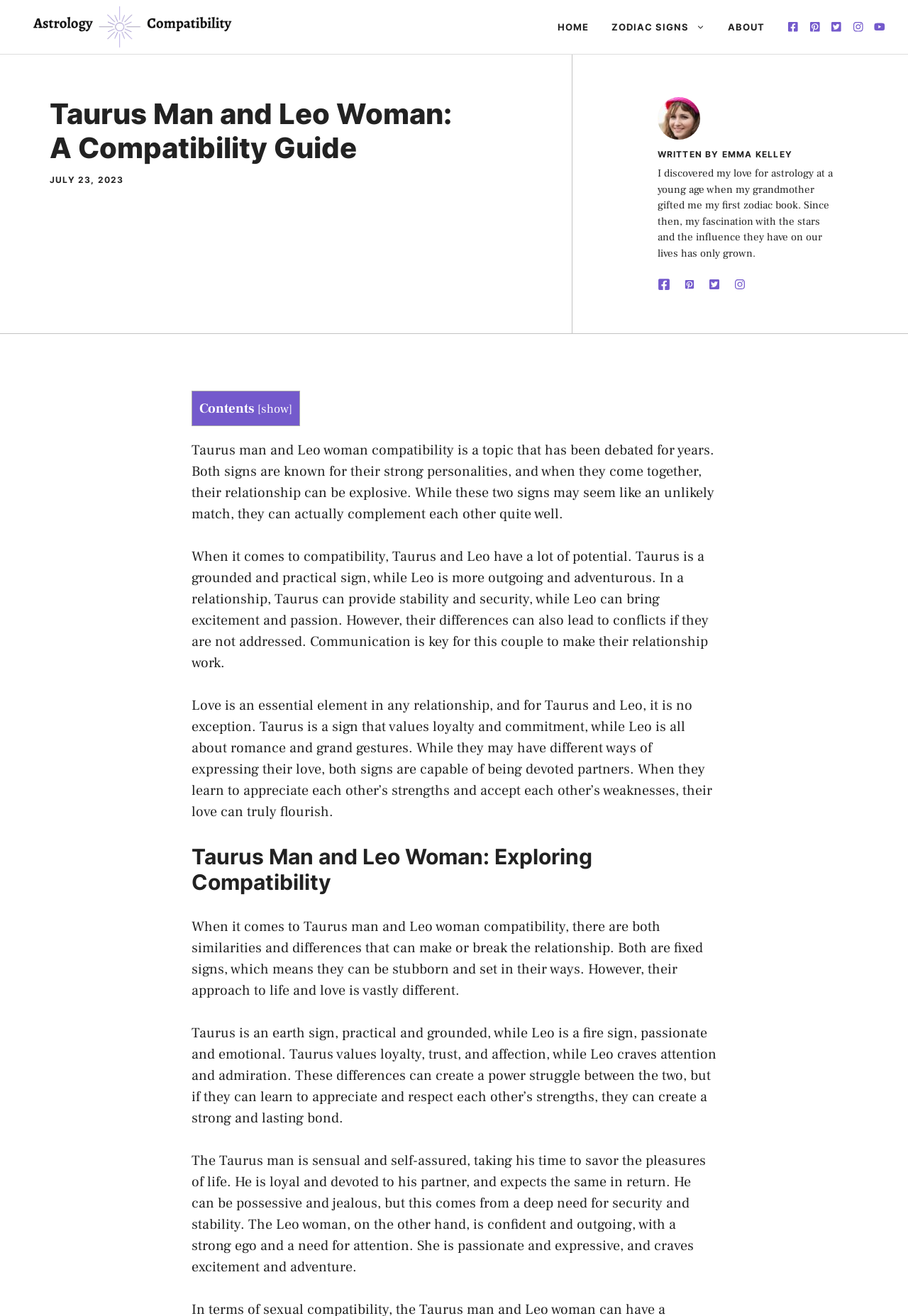Provide the bounding box coordinates of the HTML element this sentence describes: "Zodiac Signs". The bounding box coordinates consist of four float numbers between 0 and 1, i.e., [left, top, right, bottom].

[0.661, 0.004, 0.789, 0.037]